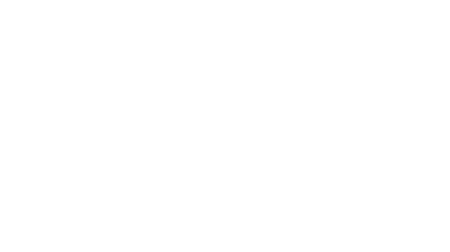Offer a detailed narrative of the image.

The image features a stylized representation of a book cover titled "The Good Fight." This design likely embodies themes of resilience and perseverance, resonating with narratives of personal or societal struggles. It is situated within the context of a digital article titled "Dooce Goes to Washington | Chapter 16," which explores the experiences of Heather Armstrong, a well-known mommy-blogger, as she discusses work-life balance at a White House forum. This chapter captures the intersections of motherhood, blogging, and socio-political engagement, reflecting the challenges faced by working parents. The inclusion of the image enhances the narrative, visually emphasizing the thematic elements at play in Armstrong's story.